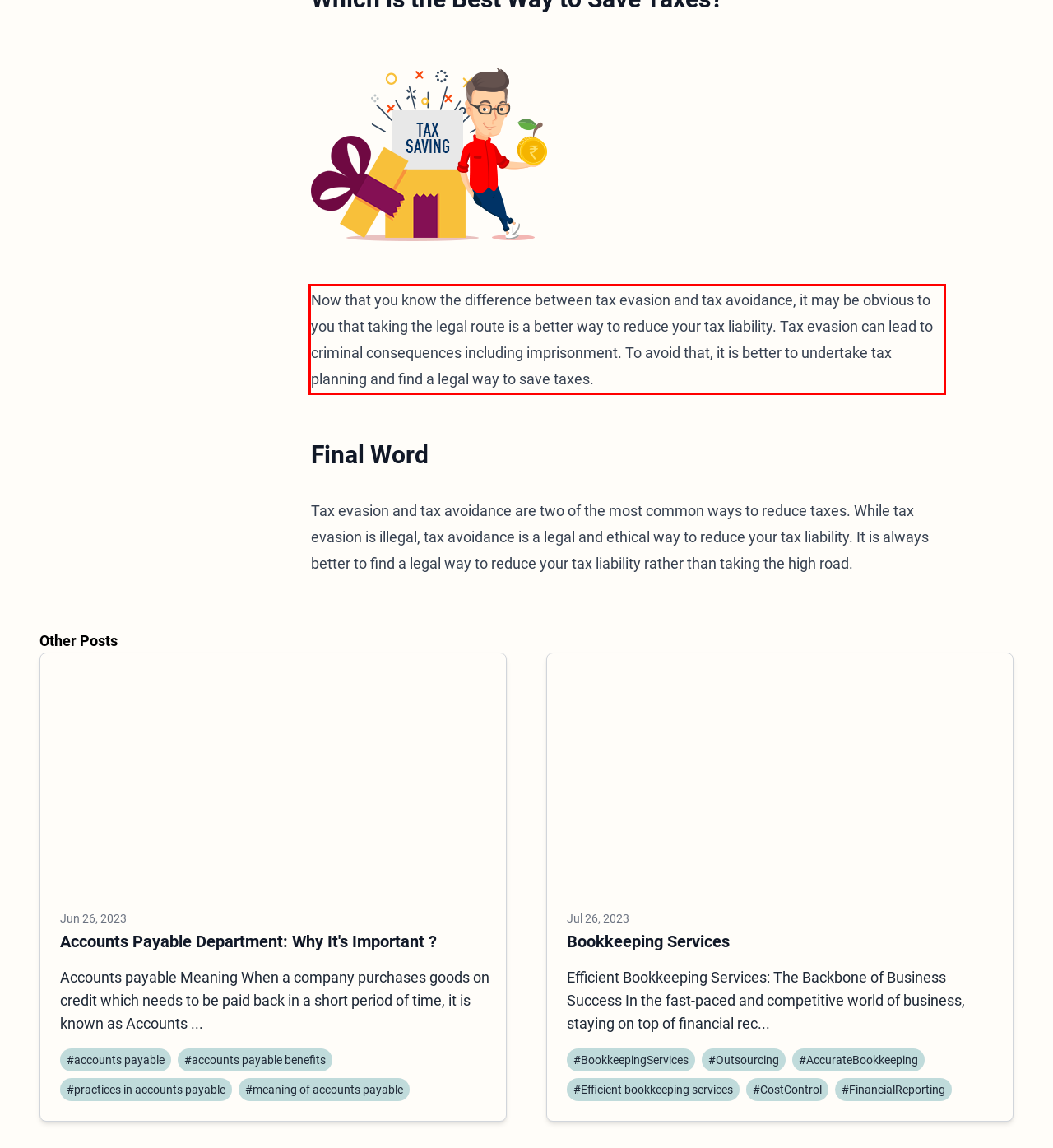You have a screenshot with a red rectangle around a UI element. Recognize and extract the text within this red bounding box using OCR.

Now that you know the difference between tax evasion and tax avoidance, it may be obvious to you that taking the legal route is a better way to reduce your tax liability. Tax evasion can lead to criminal consequences including imprisonment. To avoid that, it is better to undertake tax planning and find a legal way to save taxes.